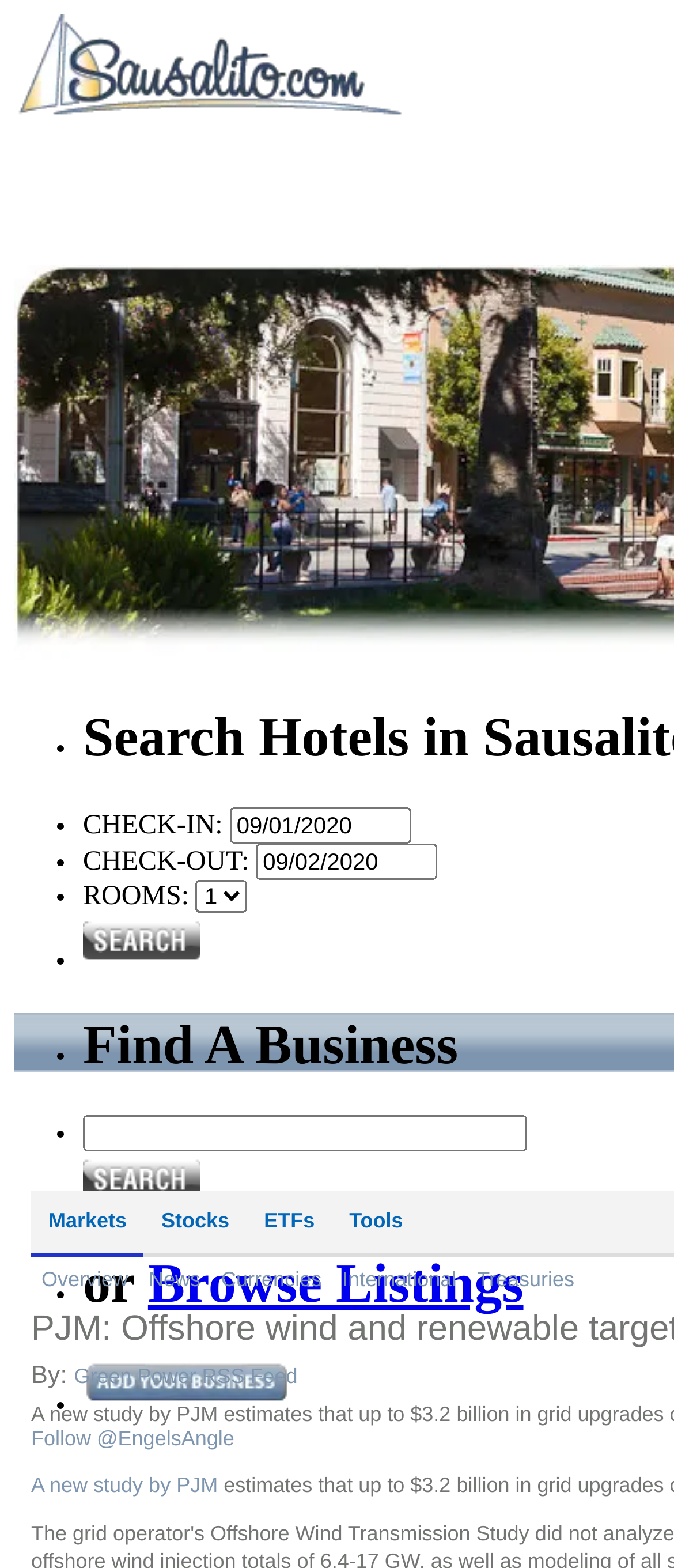Given the element description alt="Image", identify the bounding box coordinates for the UI element on the webpage screenshot. The format should be (top-left x, top-left y, bottom-right x, bottom-right y), with values between 0 and 1.

None